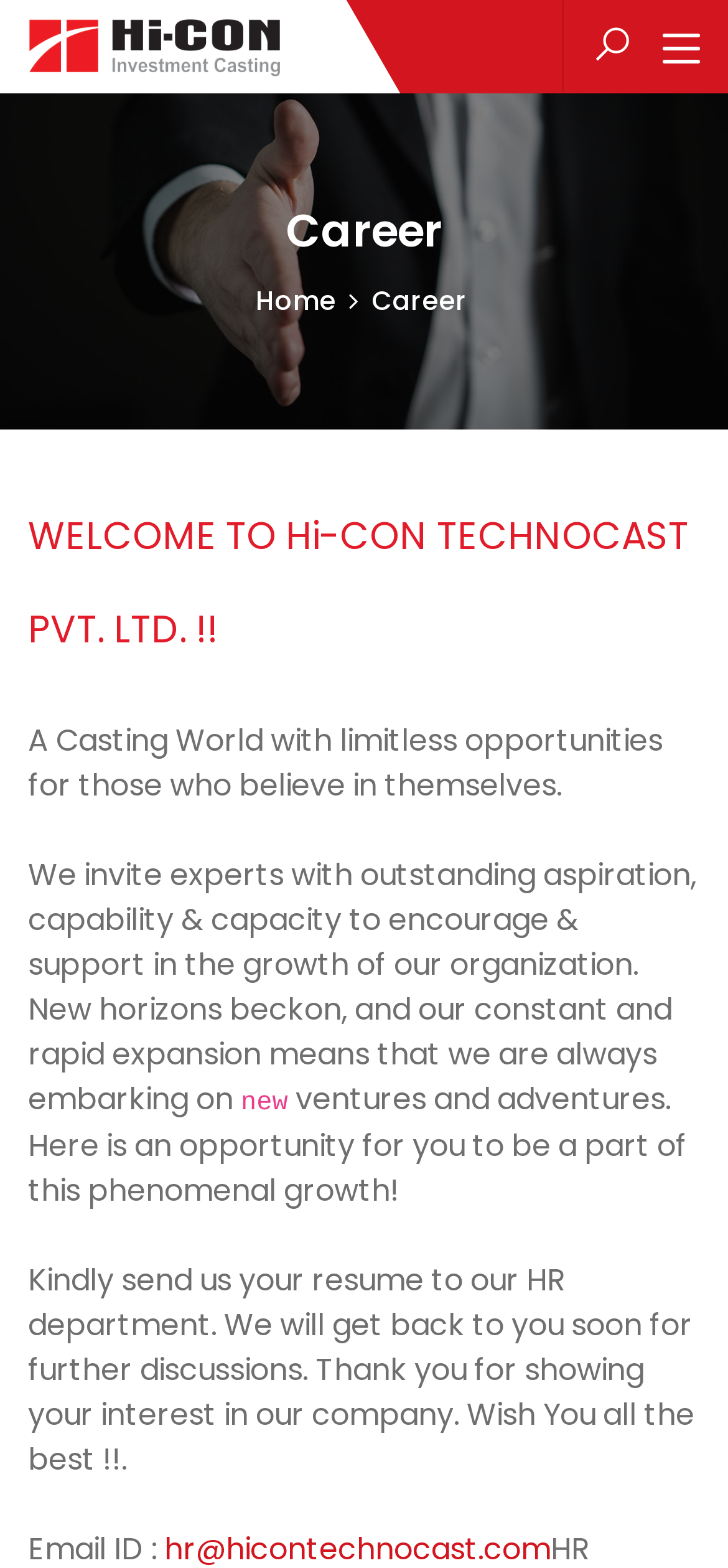What is the purpose of the webpage?
Please elaborate on the answer to the question with detailed information.

The webpage has a heading 'Career' and a paragraph that invites experts with outstanding aspiration, capability, and capacity to encourage and support the growth of the organization, indicating that the purpose of the webpage is to attract talent to join the company.